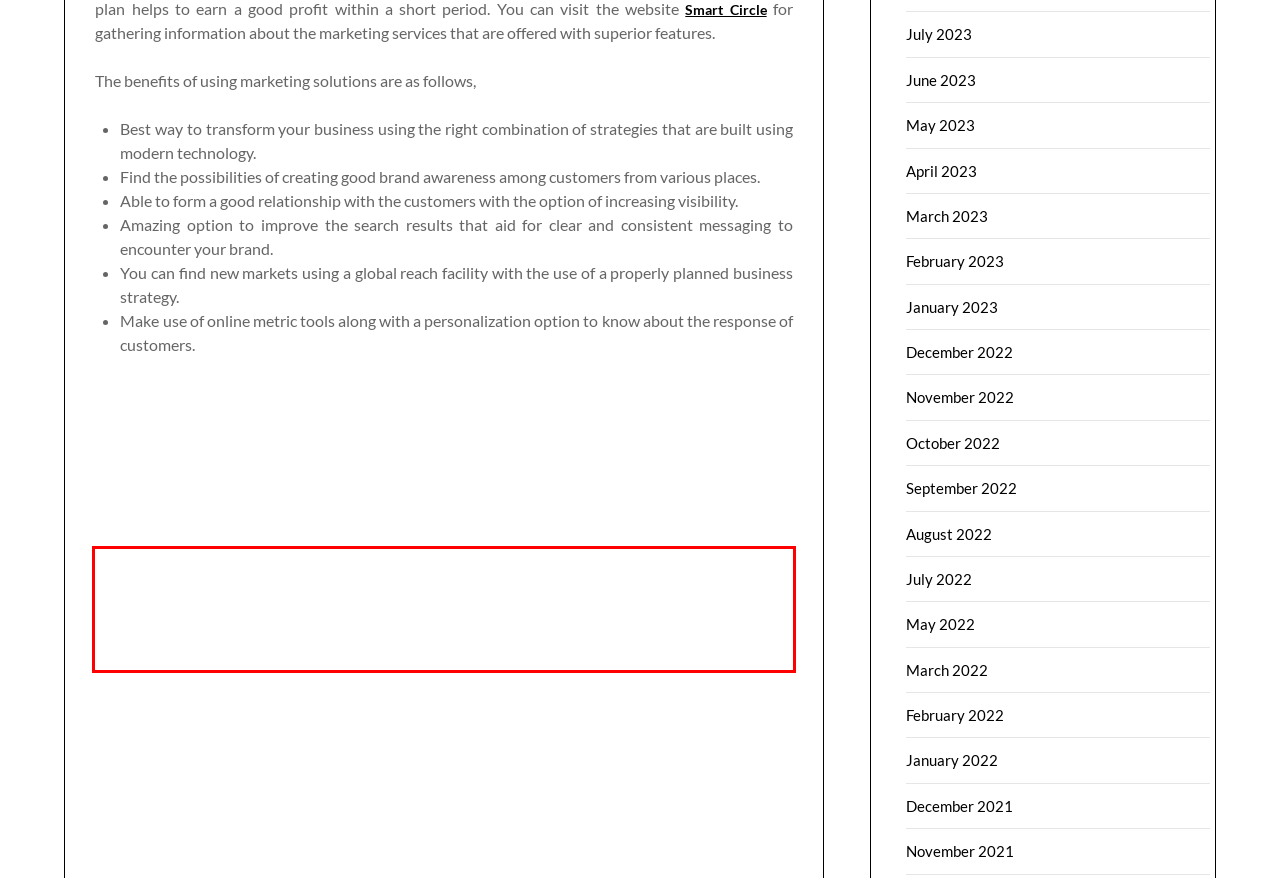Review the screenshot of the webpage and recognize the text inside the red rectangle bounding box. Provide the extracted text content.

The individuals can also view the annual report and growth rate that is displayed on the website for reference. Spend time to analyze the trademark applications that are created for including brand names, logos, and slogans based on the choice of people. The business people can access the advertising and lead generation activities that help in estimating the financial strength of companies to a great extent.